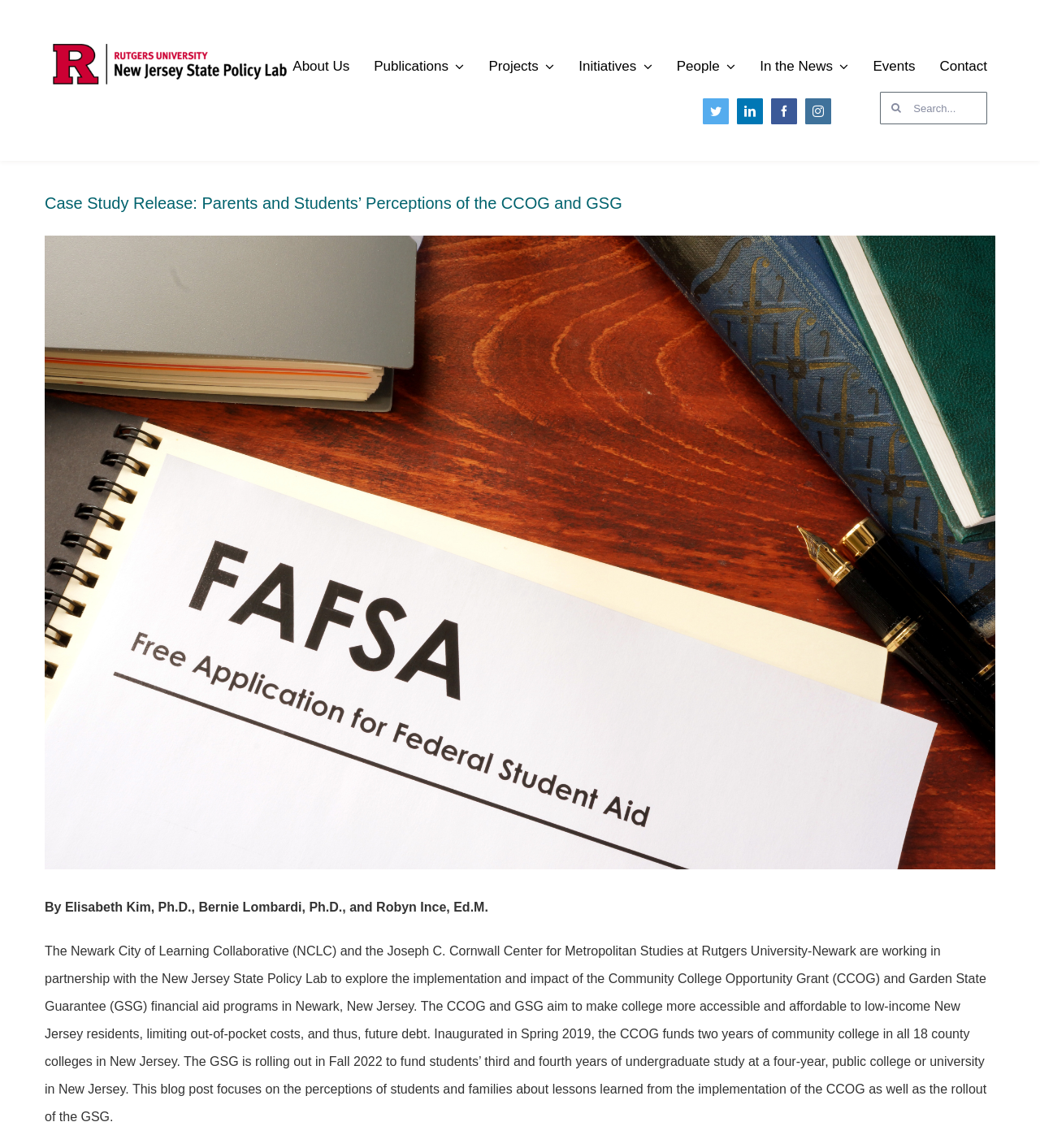Refer to the screenshot and give an in-depth answer to this question: What is the name of the collaborative working with the New Jersey State Policy Lab?

I found the answer by reading the paragraph of text that describes the partnership between the New Jersey State Policy Lab and the Newark City of Learning Collaborative.